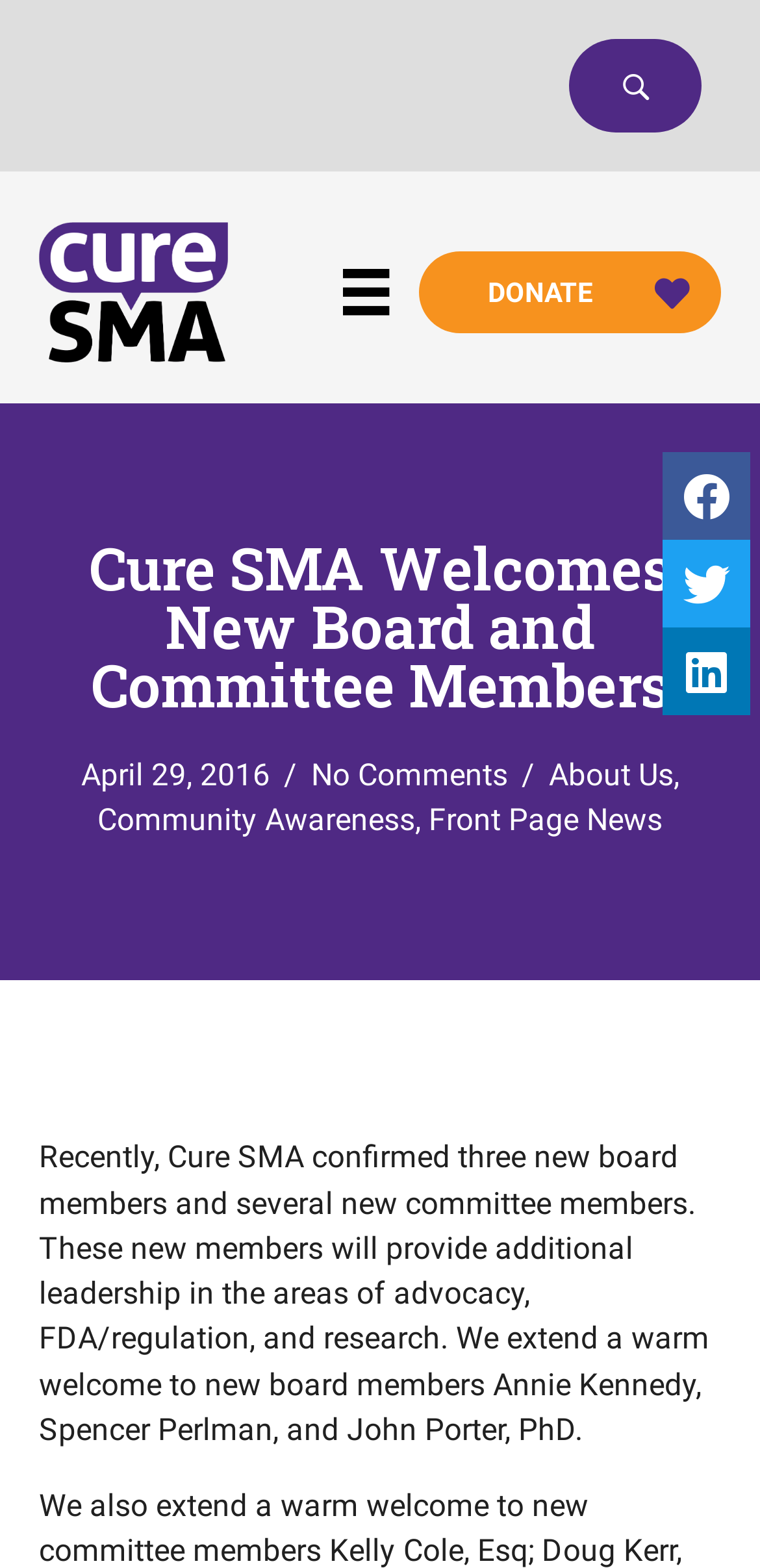Identify the bounding box coordinates for the UI element described as follows: Donate. Use the format (top-left x, top-left y, bottom-right x, bottom-right y) and ensure all values are floating point numbers between 0 and 1.

[0.55, 0.16, 0.949, 0.212]